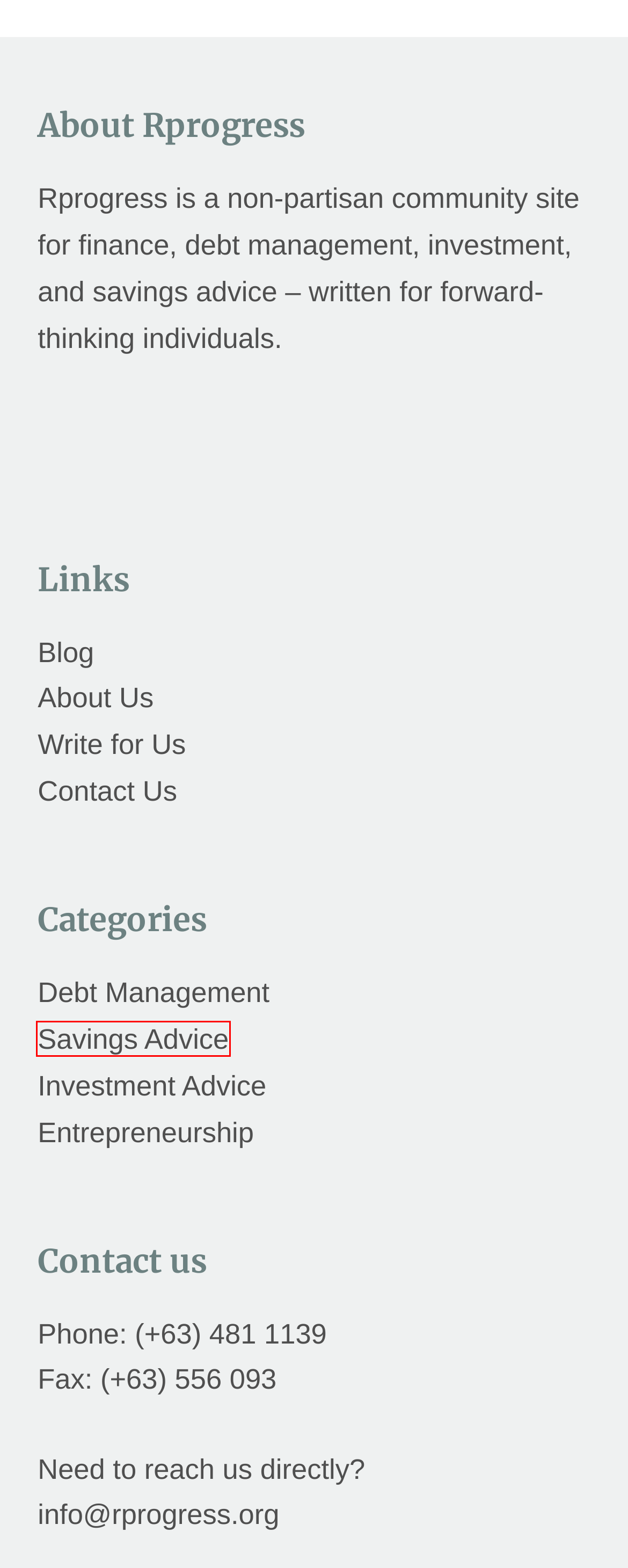Provided is a screenshot of a webpage with a red bounding box around an element. Select the most accurate webpage description for the page that appears after clicking the highlighted element. Here are the candidates:
A. About us - Redefining Progress
B. My Employer Didn’t Pay Me What Can I Do?
C. Virginia Workers Compensation Laws: Answers to 150+ FAQs
D. Home - Redefining Progress
E. Write for us - Redefining Progress
F. Debt Archives - Redefining Progress
G. Savings Archives - Redefining Progress
H. Andrew West, Author at Redefining Progress

G